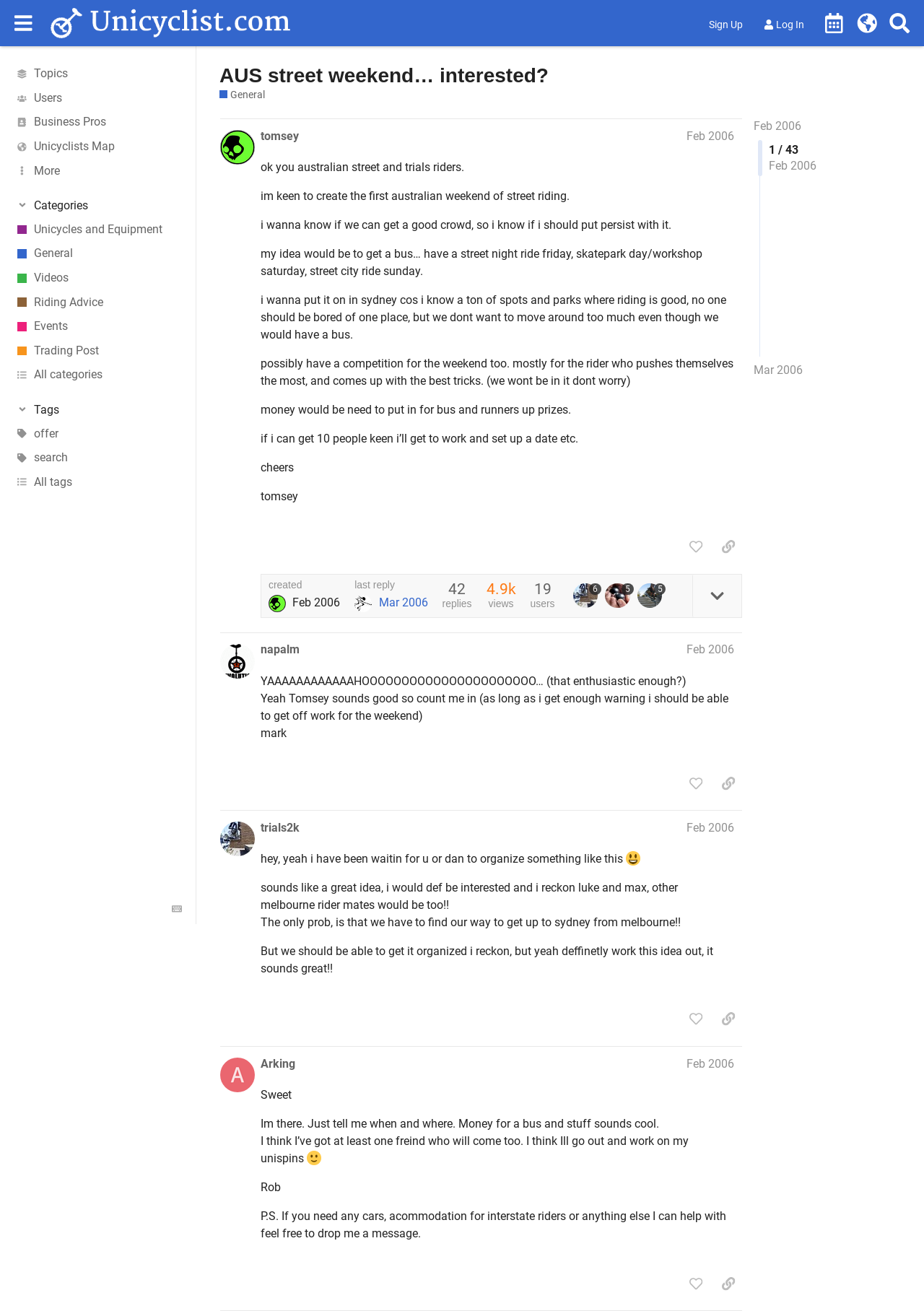Identify the primary heading of the webpage and provide its text.

AUS street weekend… interested?